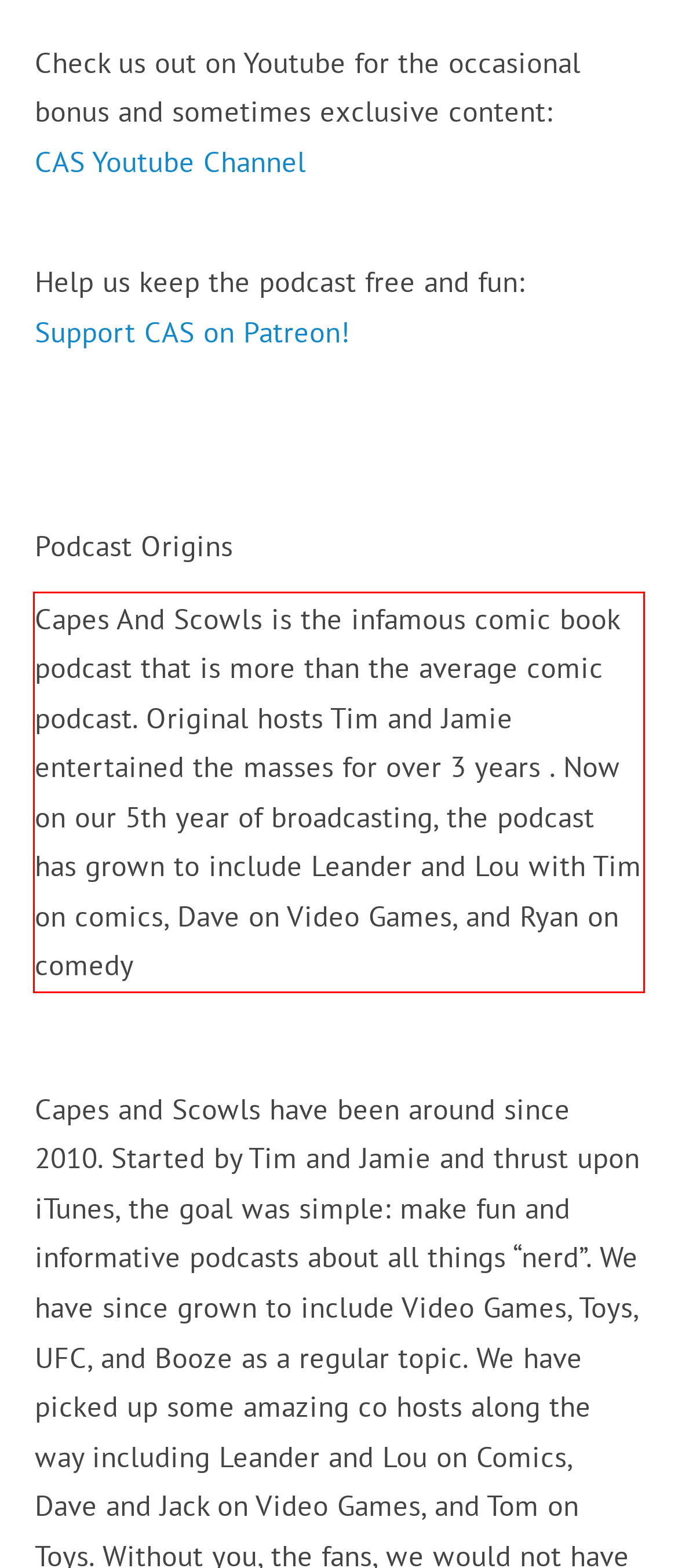Using OCR, extract the text content found within the red bounding box in the given webpage screenshot.

Capes And Scowls is the infamous comic book podcast that is more than the average comic podcast. Original hosts Tim and Jamie entertained the masses for over 3 years . Now on our 5th year of broadcasting, the podcast has grown to include Leander and Lou with Tim on comics, Dave on Video Games, and Ryan on comedy